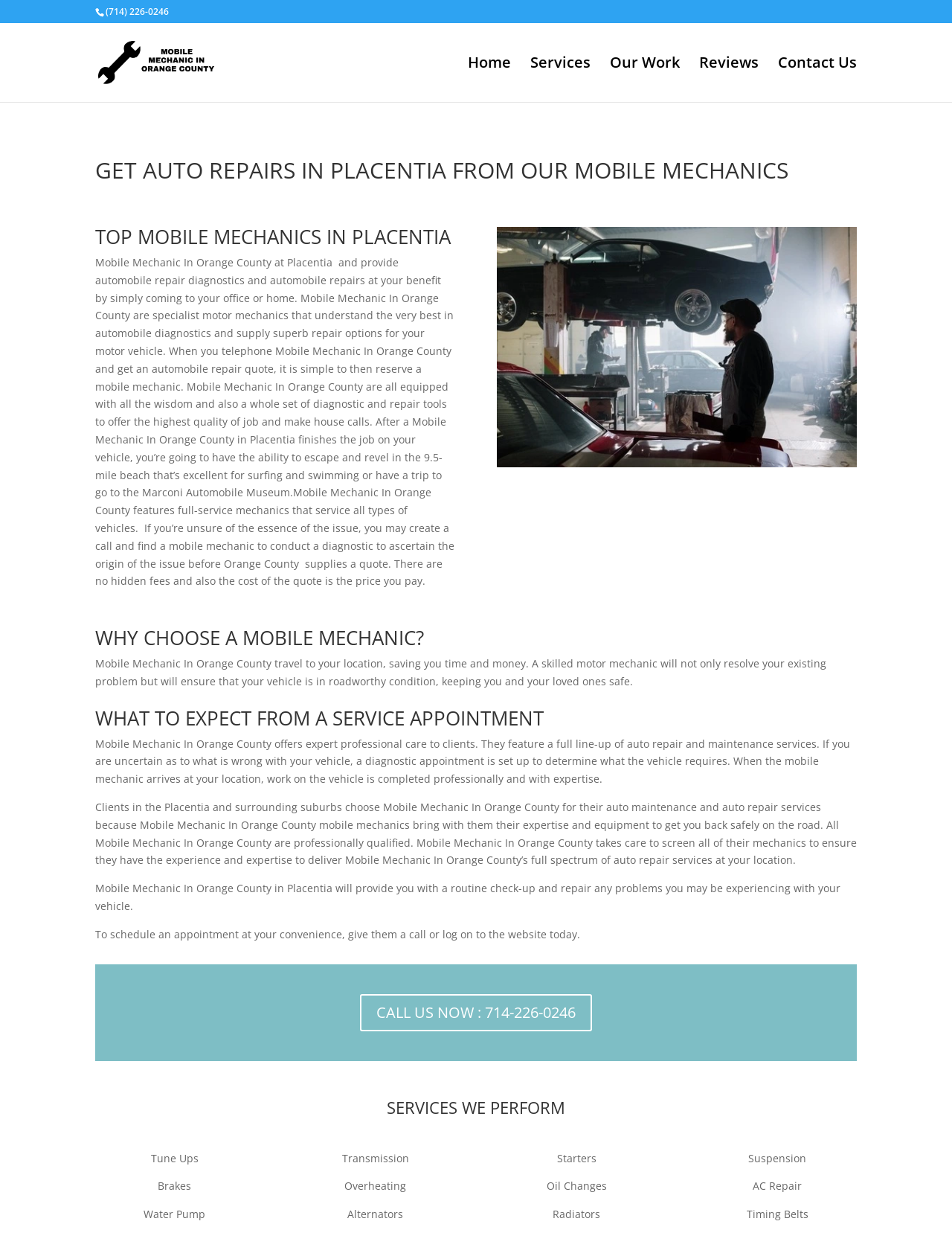Provide a short answer to the following question with just one word or phrase: Where do Mobile Mechanic In Orange County provide their services?

Placentia and surrounding suburbs